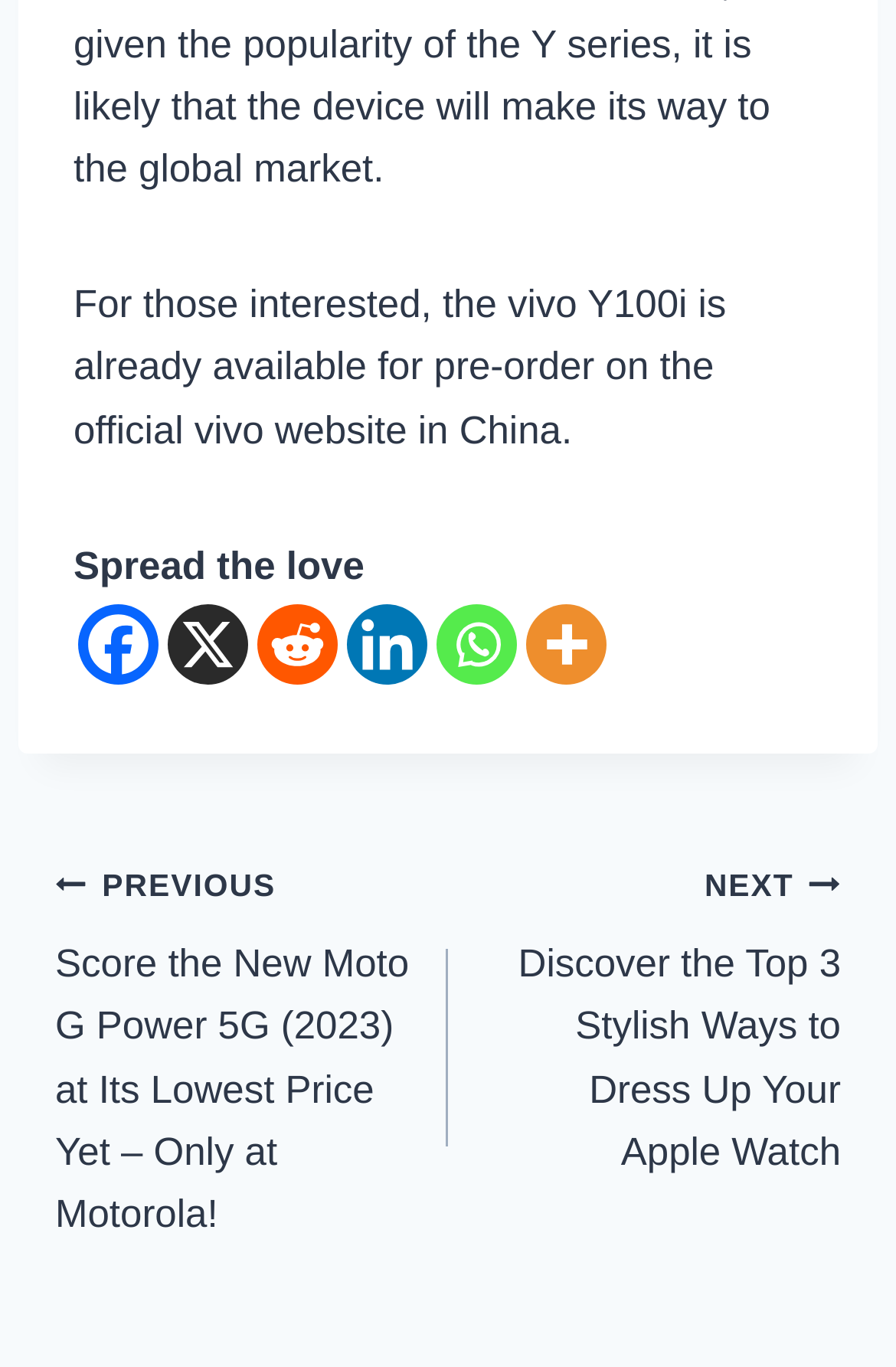Respond with a single word or phrase to the following question:
How many posts are available for navigation?

2